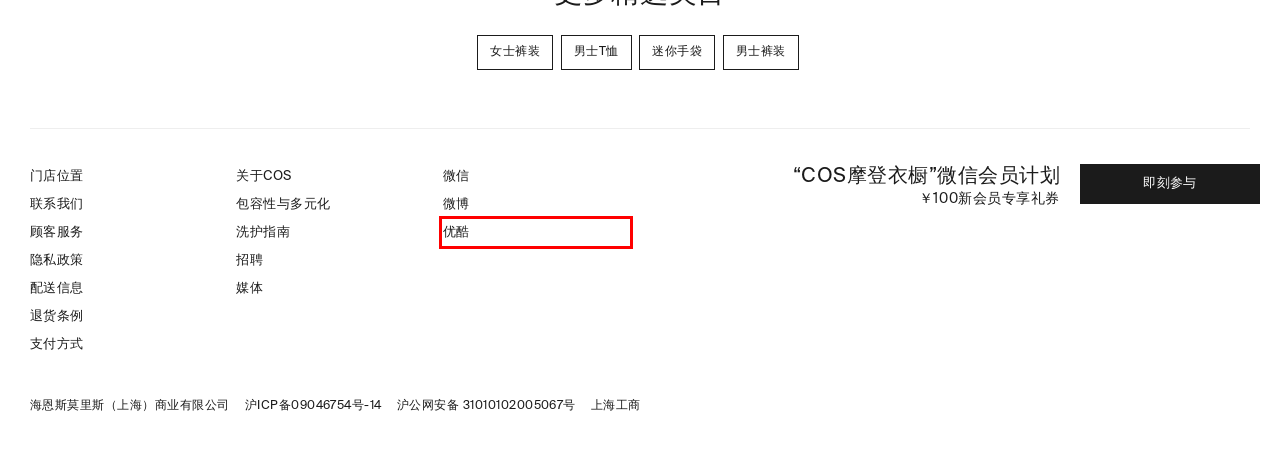After examining the screenshot of a webpage with a red bounding box, choose the most accurate webpage description that corresponds to the new page after clicking the element inside the red box. Here are the candidates:
A. COS官网
B. COS官方的自频道-优酷视频
C. I&D
D. Press home
E. Sina Visitor System
F. 全国互联网安全管理平台
G. 电子营业执照验照系统
H. COS X CAREERS

B